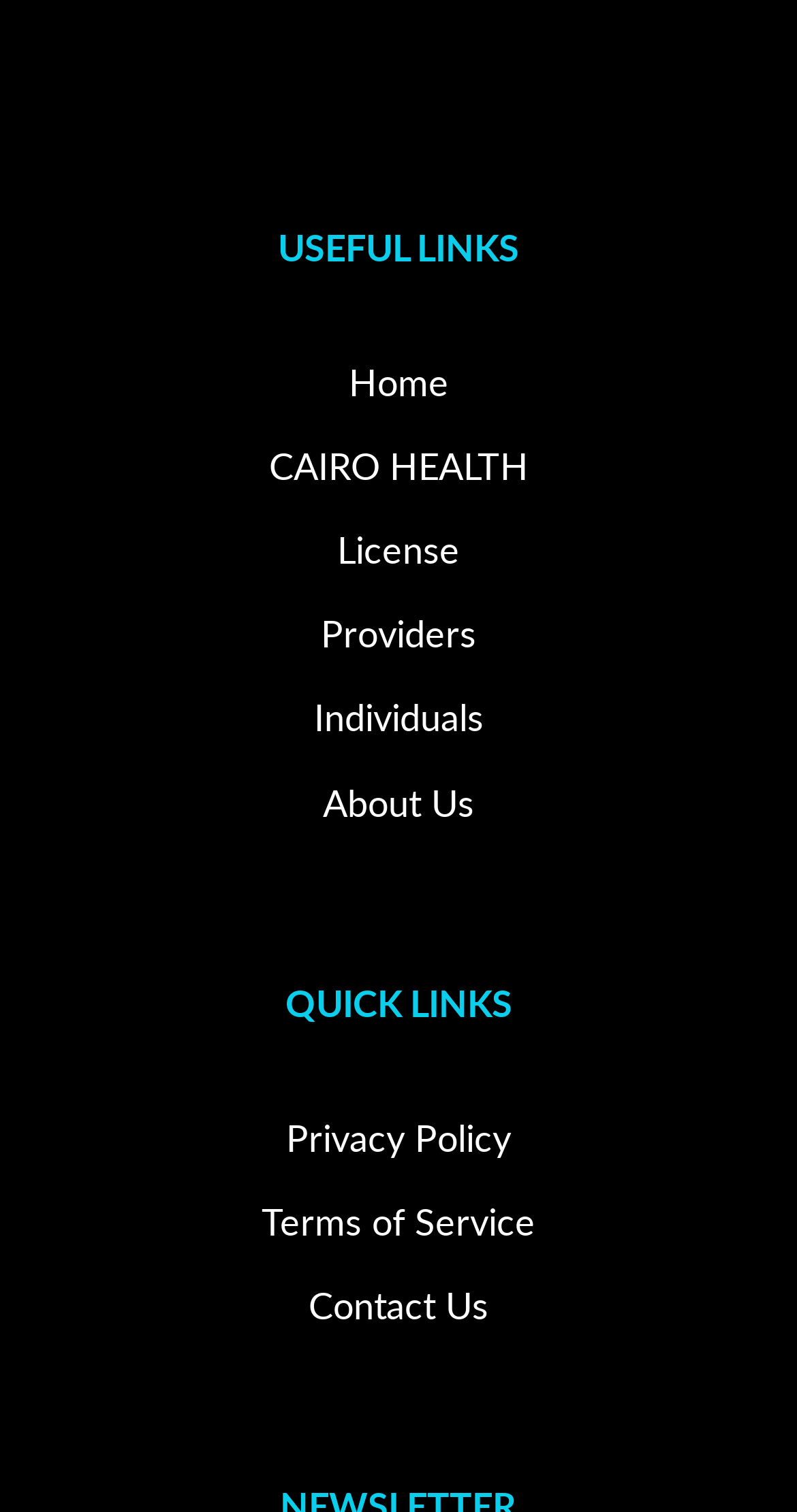How many sections of links are present on the webpage?
Examine the screenshot and reply with a single word or phrase.

3